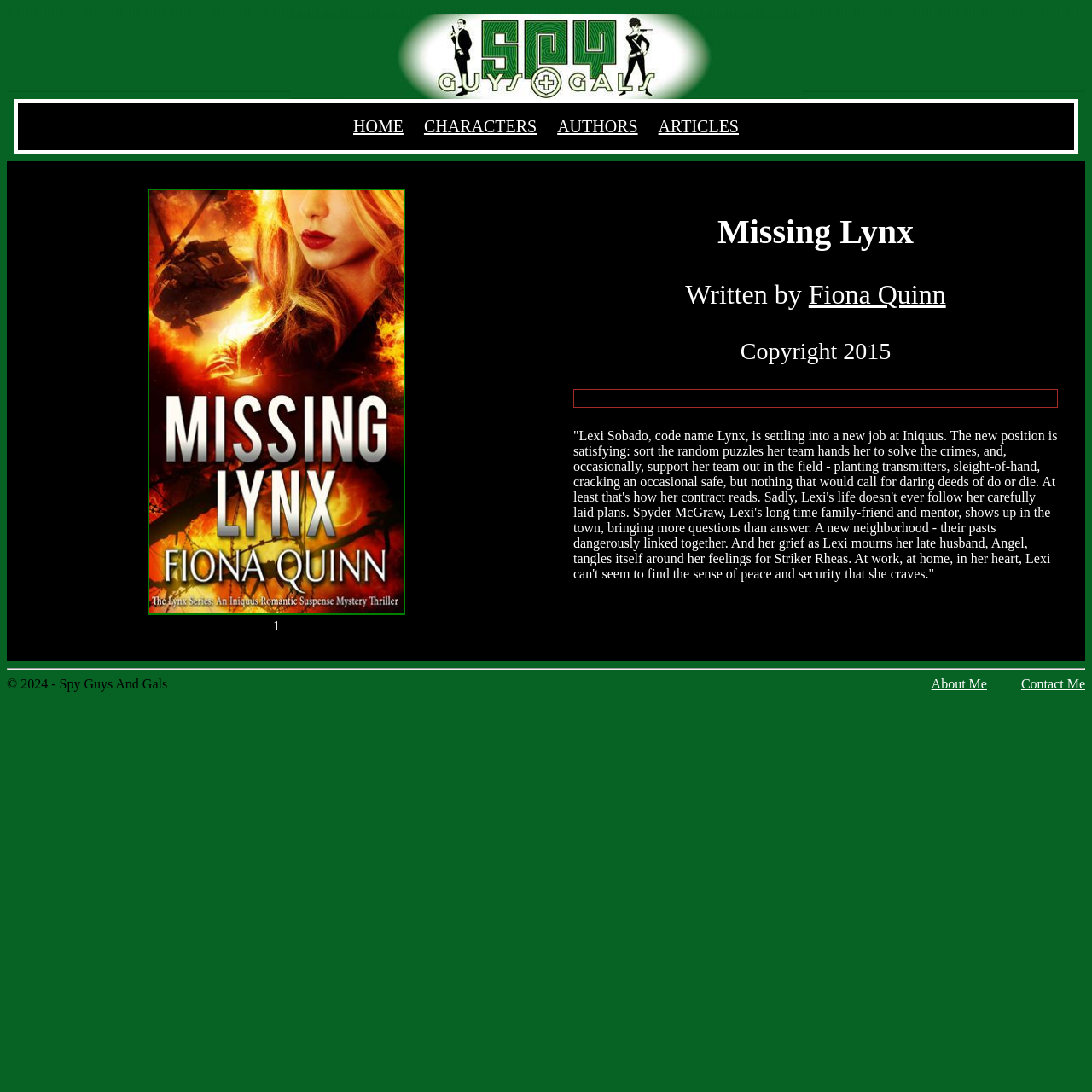Determine the bounding box coordinates for the area you should click to complete the following instruction: "read about the author".

[0.74, 0.255, 0.866, 0.283]